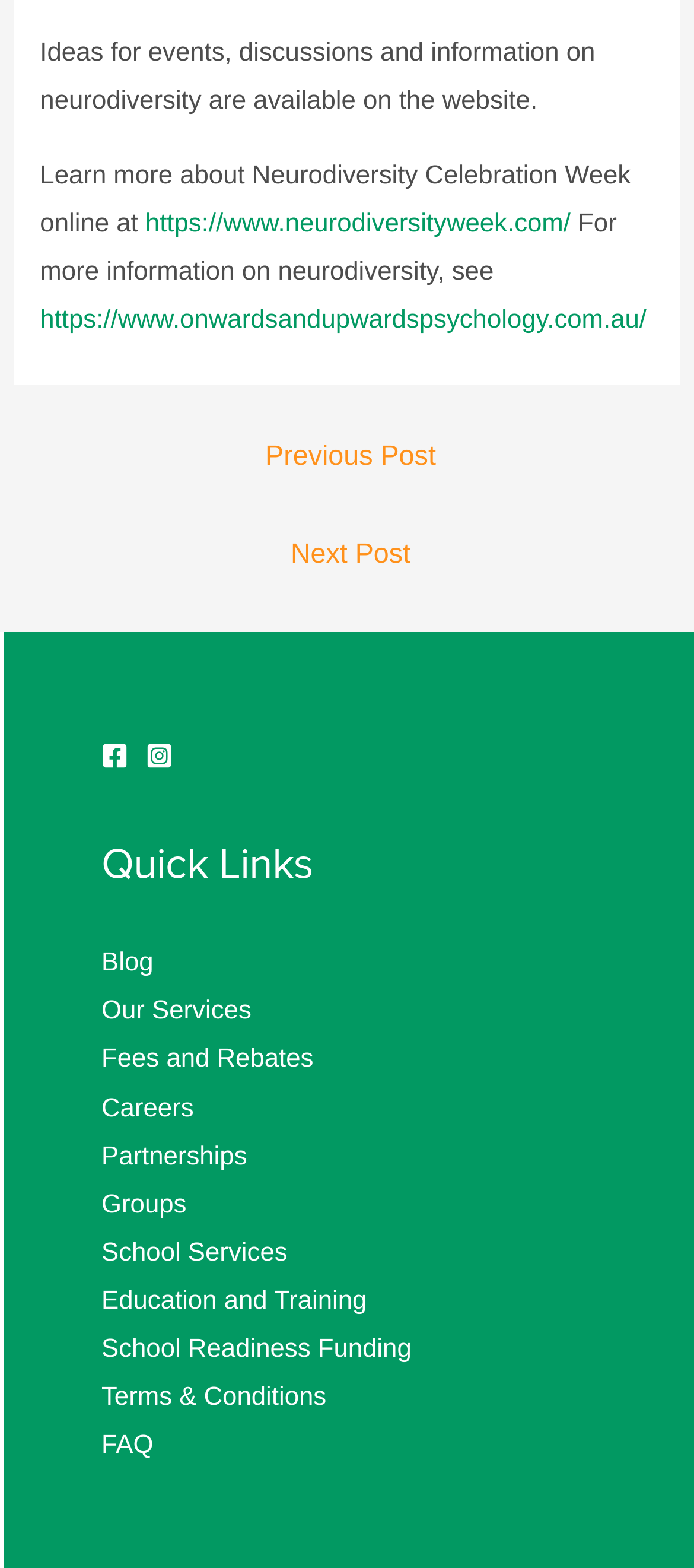Pinpoint the bounding box coordinates of the area that must be clicked to complete this instruction: "Go to blog".

[0.146, 0.606, 0.221, 0.624]